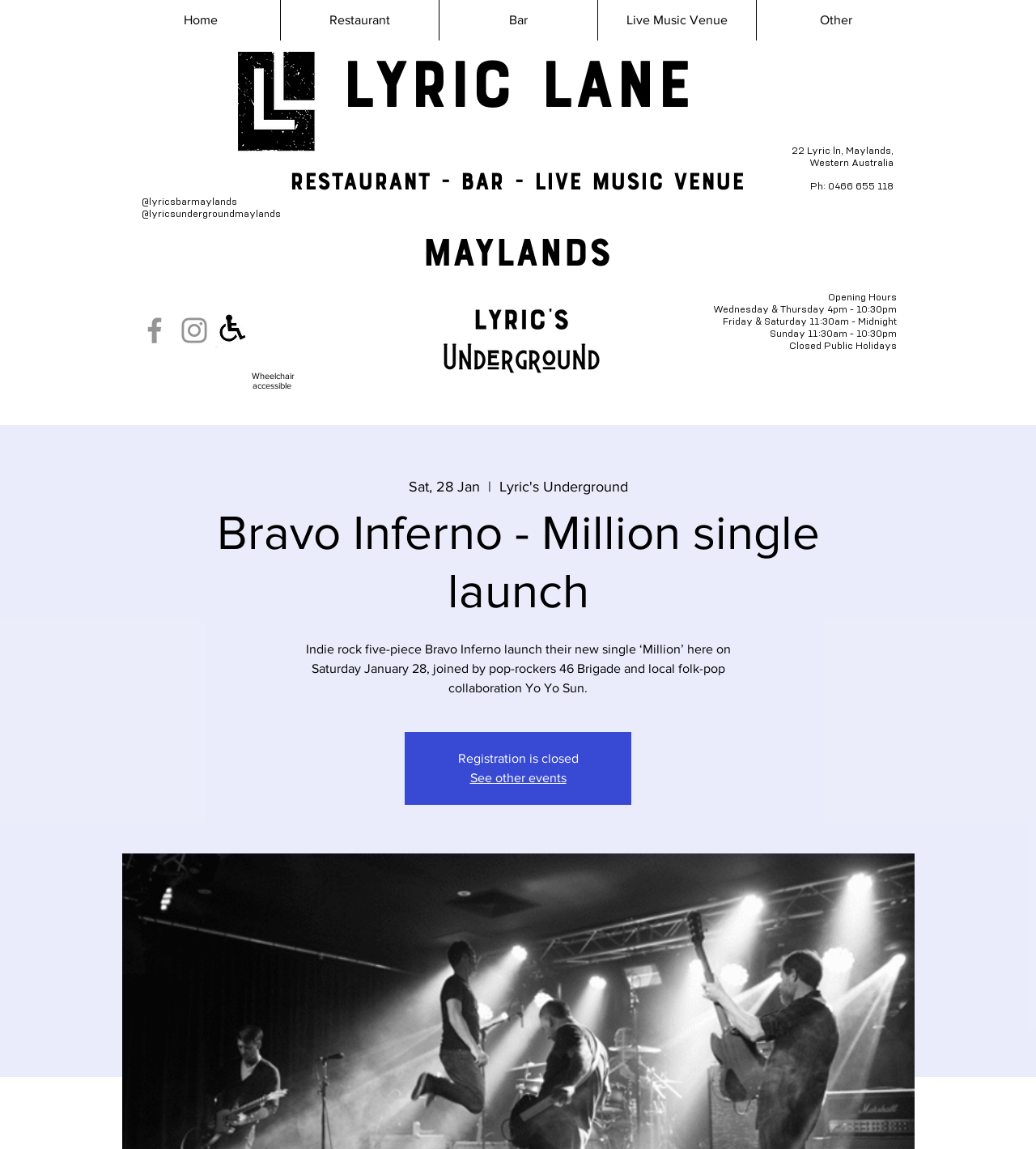What is the event happening on Saturday January 28?
Use the screenshot to answer the question with a single word or phrase.

Bravo Inferno single launch